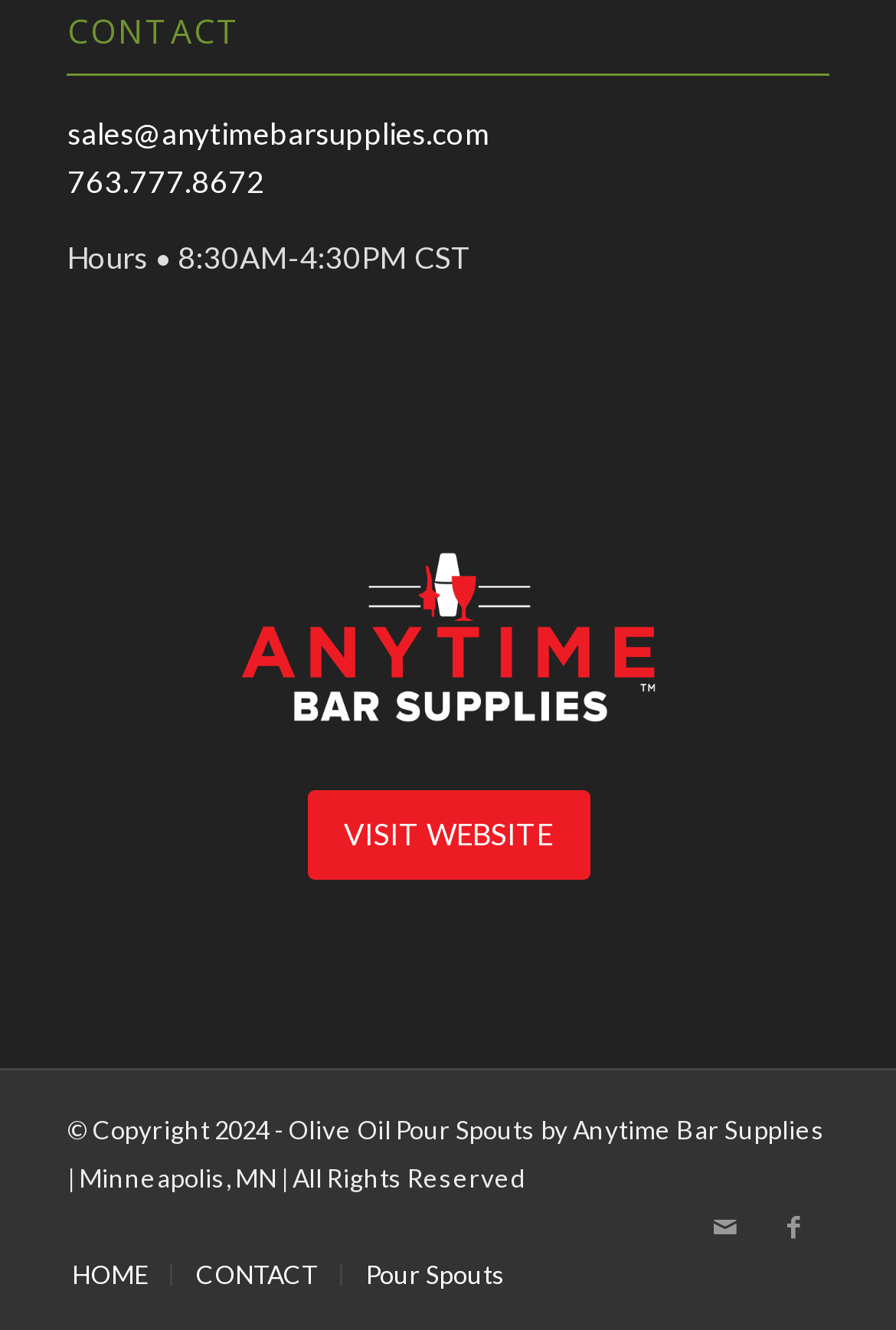Could you indicate the bounding box coordinates of the region to click in order to complete this instruction: "visit website".

[0.342, 0.594, 0.658, 0.661]